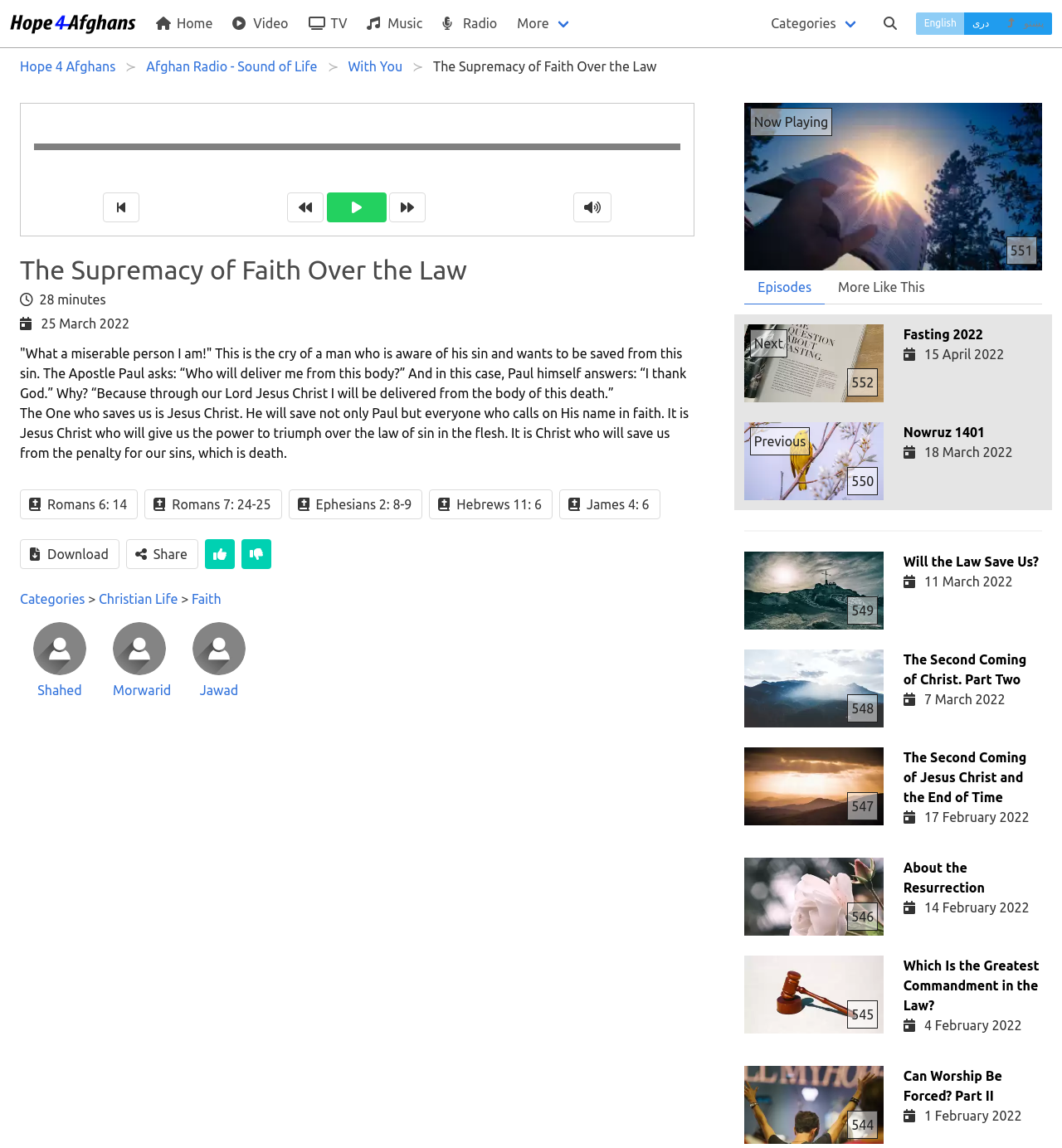Please answer the following question using a single word or phrase: 
What is the name of the radio station?

Afghan Radio - Sound of Life